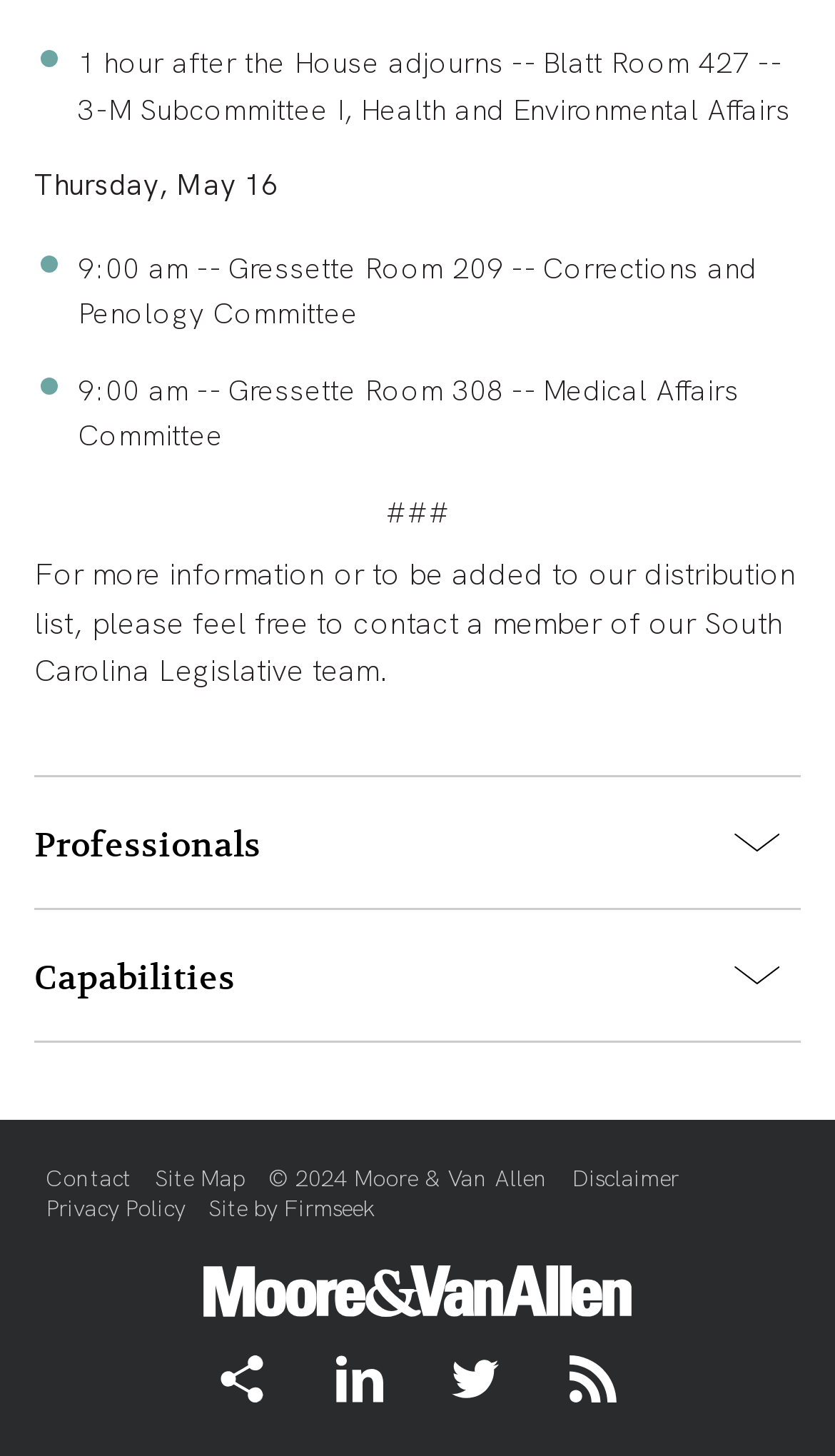Highlight the bounding box of the UI element that corresponds to this description: "Contact".

[0.055, 0.798, 0.157, 0.818]